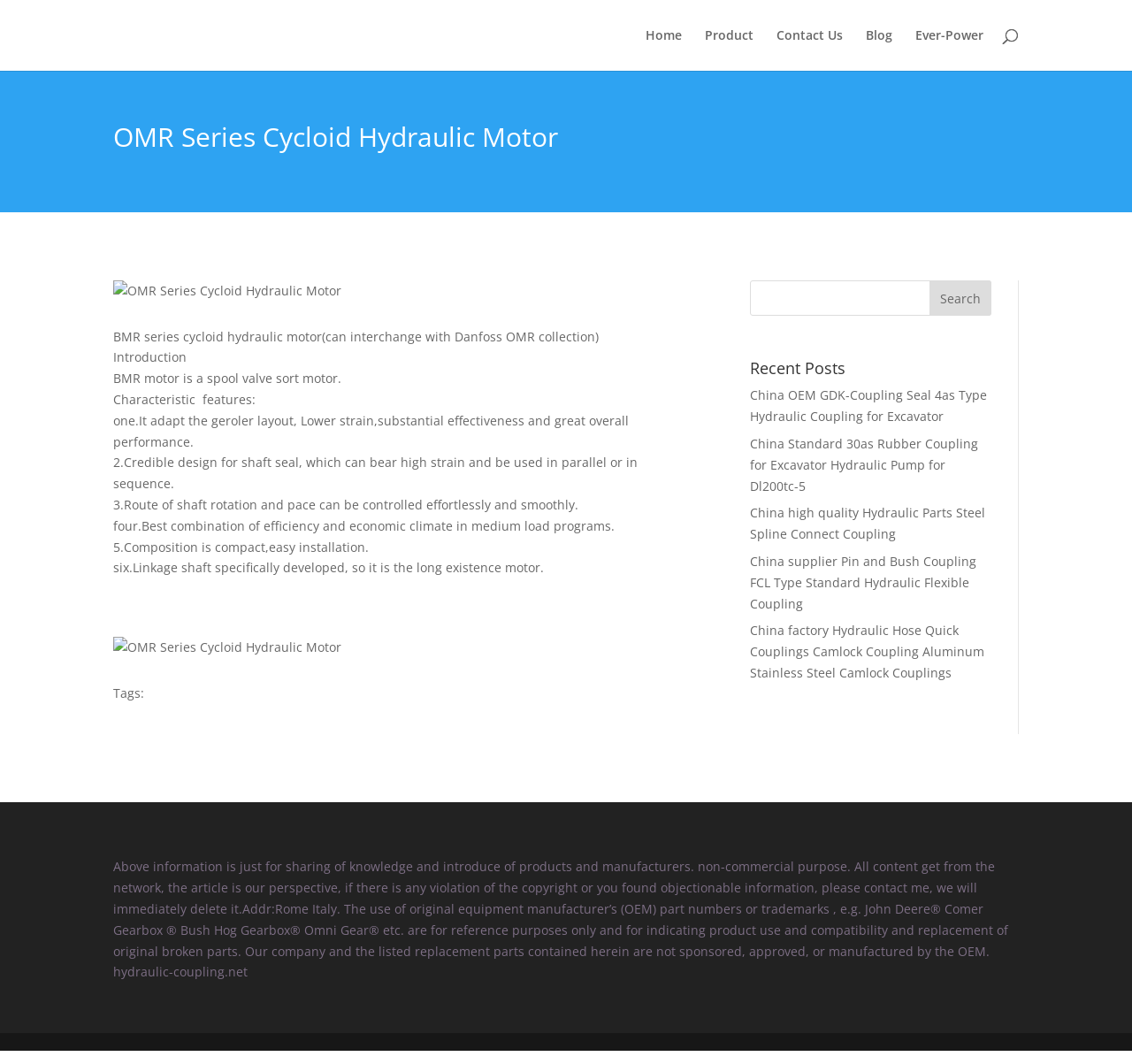Elaborate on the webpage's design and content in a detailed caption.

This webpage is about the OMR Series Cycloid Hydraulic Motor, a product from Ever-Power. At the top, there is a navigation menu with five links: Home, Product, Contact Us, Blog, and Ever-Power. Next to the navigation menu, there is a search bar that spans almost the entire width of the page.

Below the navigation menu, there is a large heading that displays the product name, "OMR Series Cycloid Hydraulic Motor". To the right of the heading, there is an image of the product. Below the image, there is a brief introduction to the product, stating that it can interchange with Danfoss OMR series.

The main content of the page is divided into sections. The first section is an introduction to the product, followed by a list of characteristic features, including its geroler layout, shaft seal design, and controllable shaft rotation and speed. Each feature is described in a separate paragraph.

Below the product features, there is another image of the product. Next to the image, there is a section labeled "Tags" with a search bar and a button. The search bar is accompanied by a textbox and a "Search" button.

Further down the page, there is a section labeled "Recent Posts" with five links to other articles, including "China OEM GDK-Coupling Seal 4as Type Hydraulic Coupling for Excavator" and "China supplier Pin and Bush Coupling FCL Type Standard Hydraulic Flexible Coupling".

At the very bottom of the page, there is a disclaimer stating that the information provided is for non-commercial purposes and that the use of OEM part numbers or trademarks is for reference purposes only. The disclaimer also provides contact information for reporting any copyright violations or objectionable content.